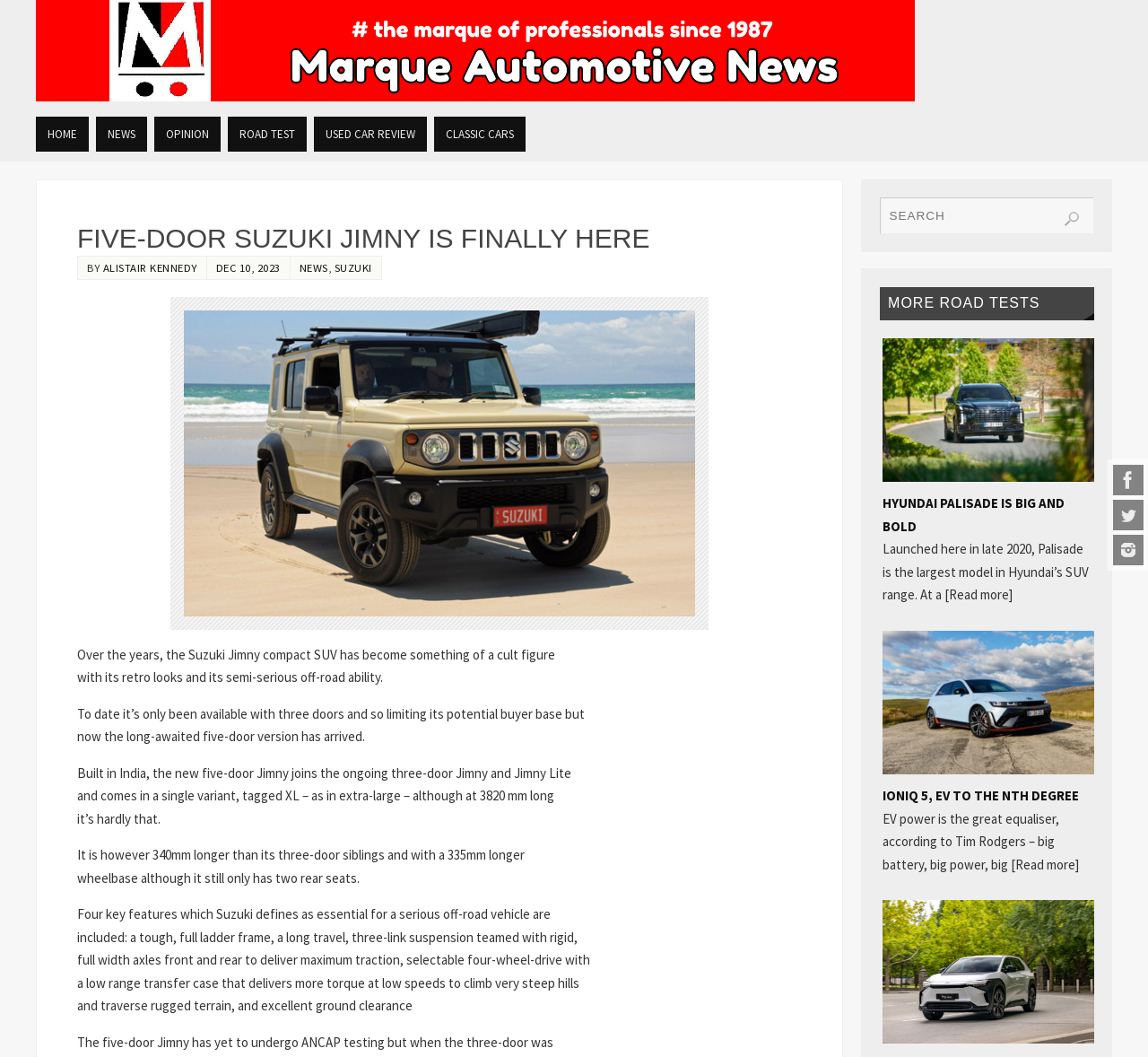Generate a thorough description of the webpage.

This webpage is about Marque Automotive News, with a focus on the Suzuki Jimny. At the top right corner, there are three social media links: Facebook, Twitter, and Instagram, each accompanied by an image. Below these links, there is a logo image of Marque Automotive News. 

On the top left side, there is a navigation menu with six links: HOME, NEWS, OPINION, ROAD TEST, USED CAR REVIEW, and CLASSIC CARS. 

The main content of the webpage is an article about the five-door Suzuki Jimny, which has finally been released. The article's title, "FIVE-DOOR SUZUKI JIMNY IS FINALLY HERE", is displayed prominently. Below the title, there is a byline with the author's name, Alistair Kennedy, and a timestamp, DEC 10, 2023. 

The article is divided into several paragraphs, discussing the features and specifications of the new five-door Jimny, including its retro looks, off-road ability, and dimensions. There are a total of 12 paragraphs in the article. 

On the right side of the webpage, there is a search bar with a search button. Below the search bar, there is a heading "MORE ROAD TESTS" followed by two links to other road test articles, one about the Hyundai Palisade and the other about the Ioniq 5. Each link is accompanied by a brief summary of the article.